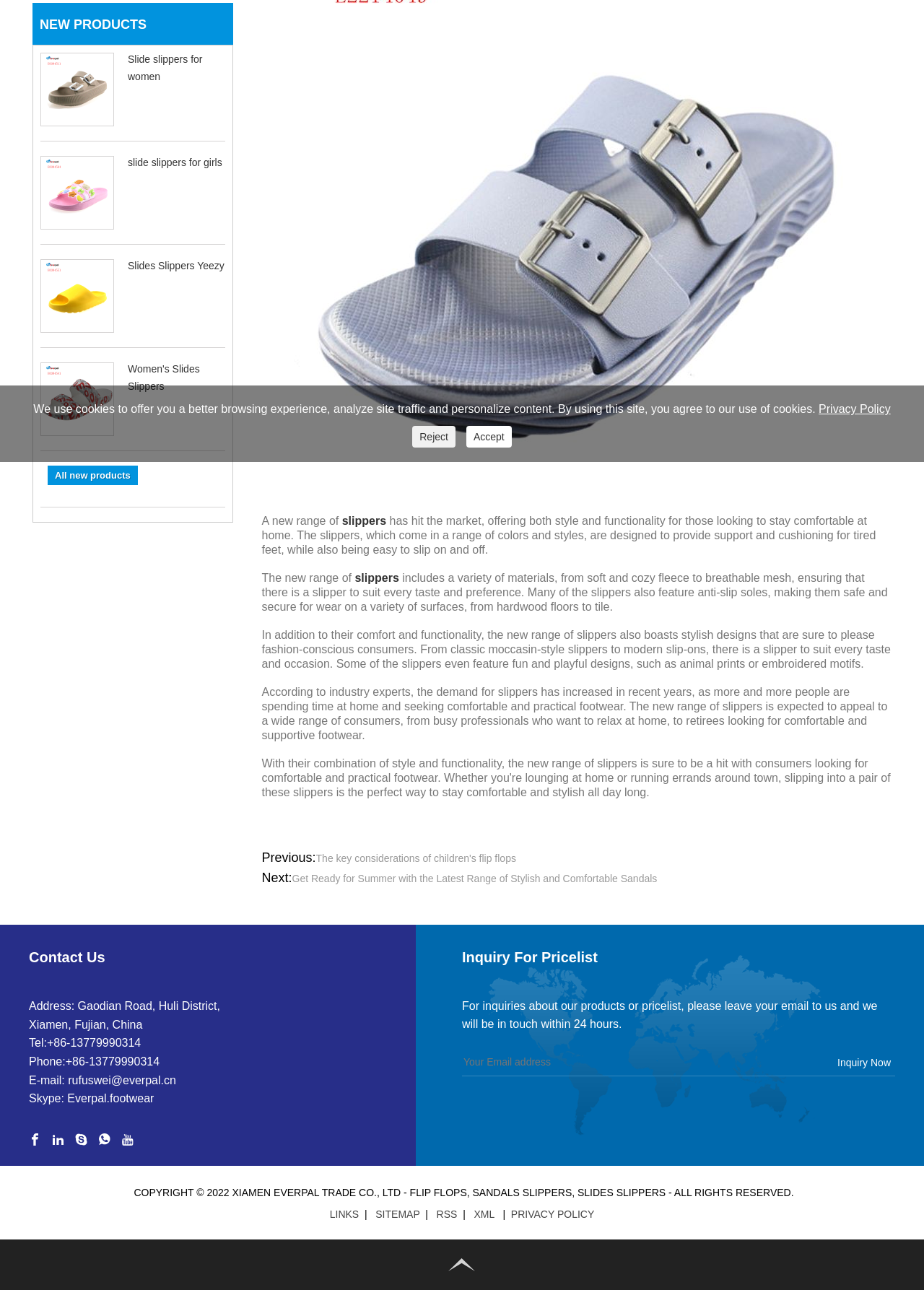Ascertain the bounding box coordinates for the UI element detailed here: "parent_node: Women's Slides Slippers". The coordinates should be provided as [left, top, right, bottom] with each value being a float between 0 and 1.

[0.044, 0.281, 0.123, 0.338]